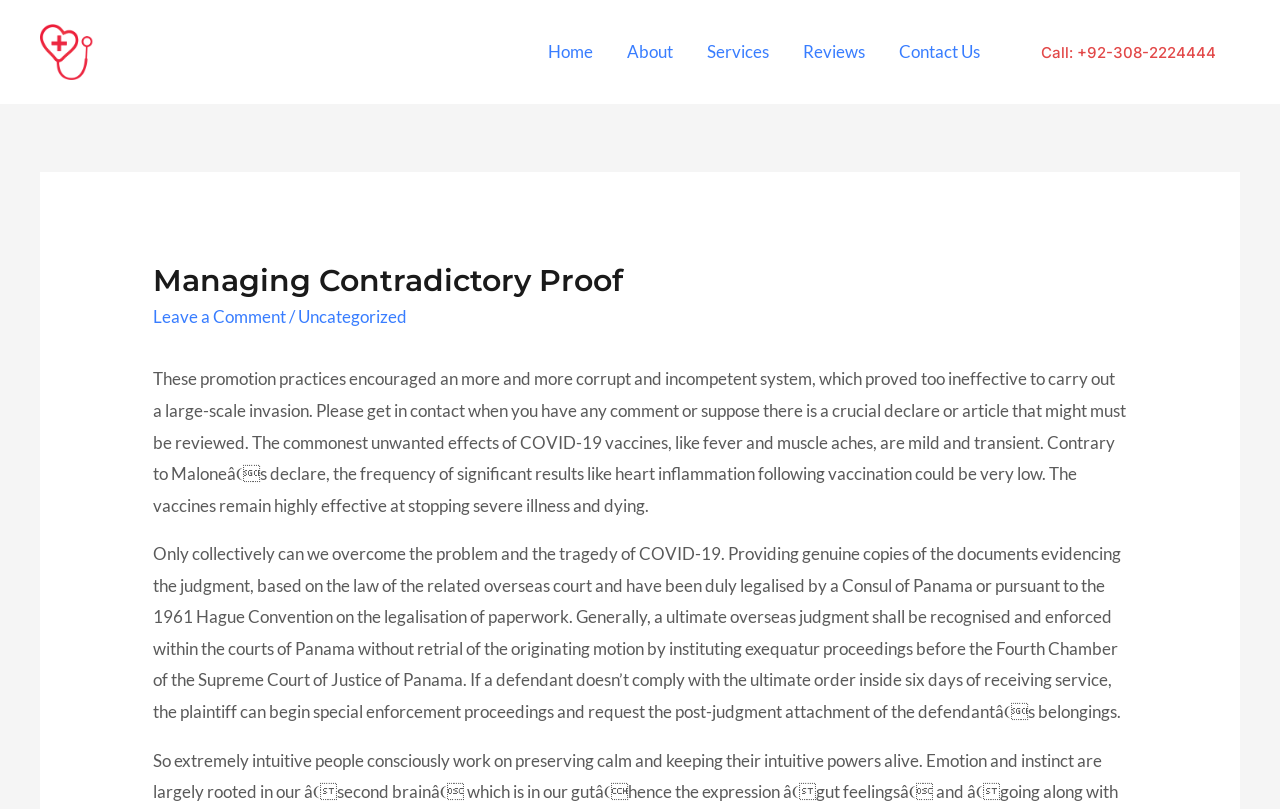Please determine the bounding box coordinates of the element's region to click for the following instruction: "Click on the 'Reviews' link".

[0.614, 0.021, 0.689, 0.108]